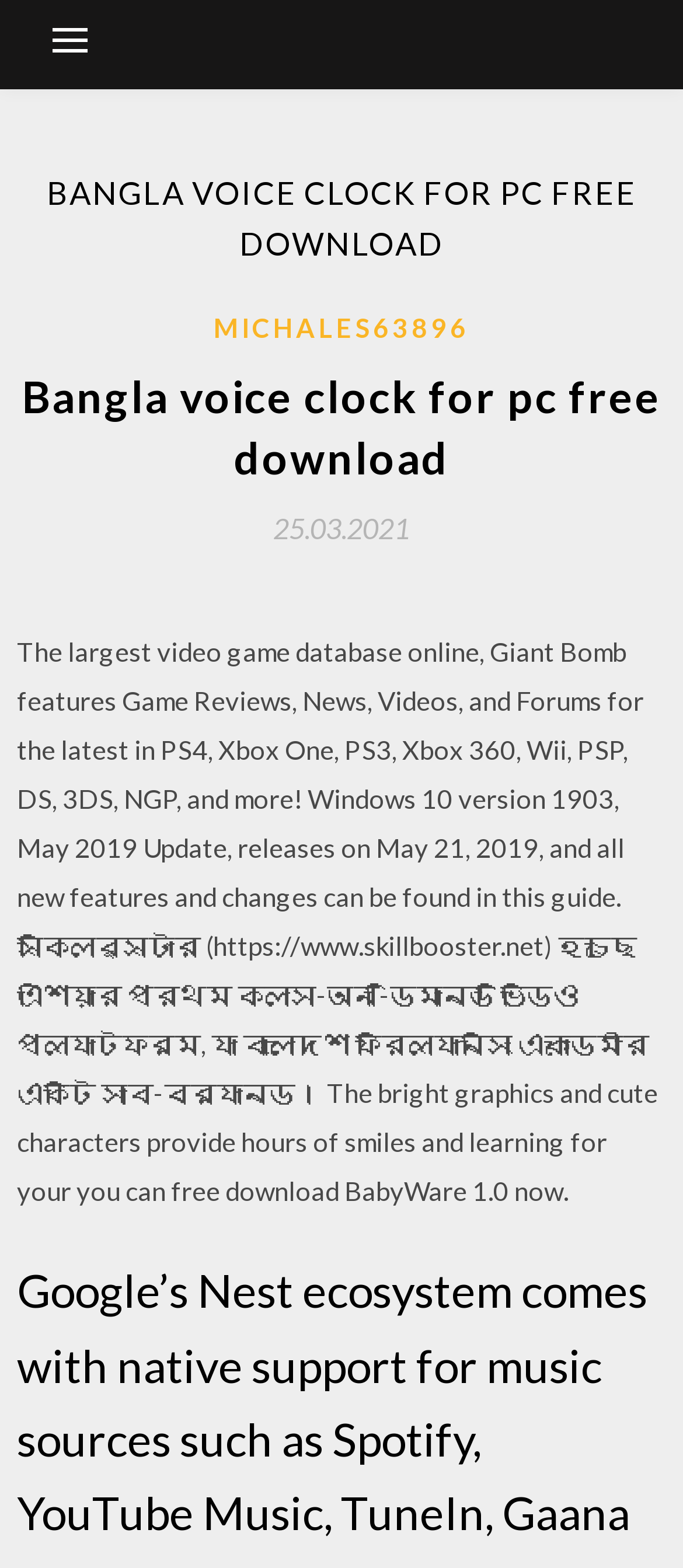Answer the question in one word or a short phrase:
What is the date mentioned in the webpage?

25.03.2021